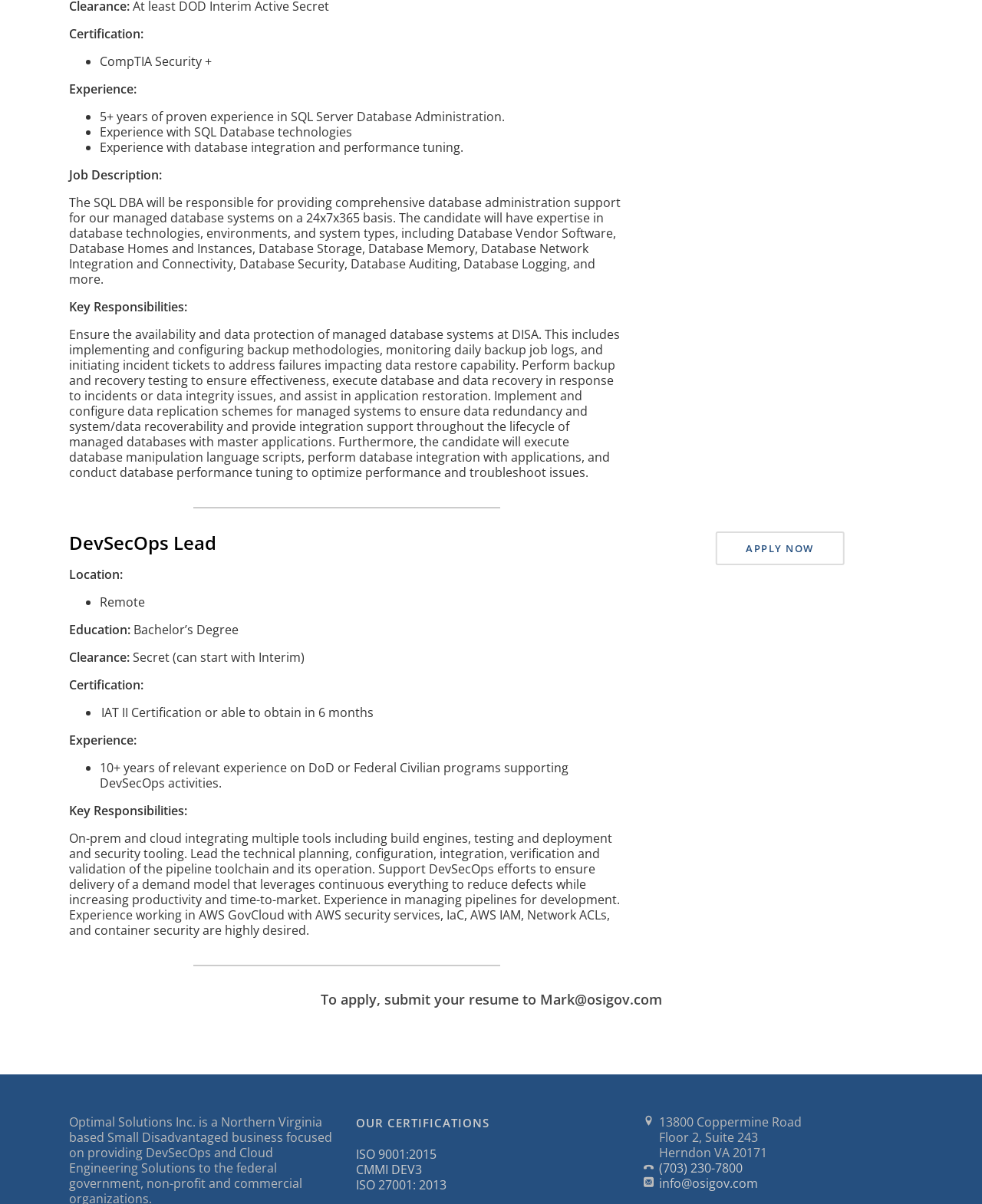Please find the bounding box coordinates in the format (top-left x, top-left y, bottom-right x, bottom-right y) for the given element description. Ensure the coordinates are floating point numbers between 0 and 1. Description: info@osigov.com

[0.671, 0.976, 0.772, 0.99]